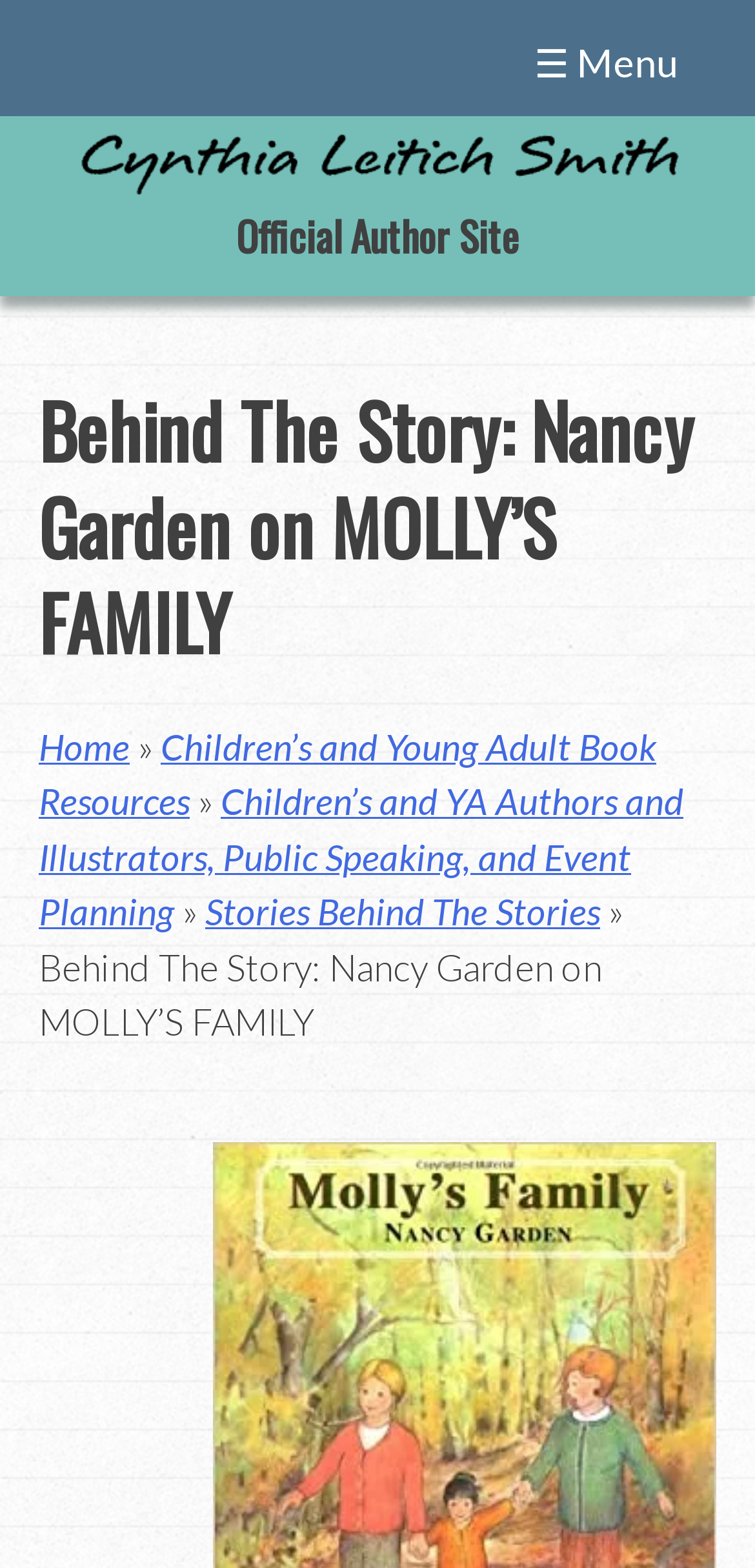Identify the headline of the webpage and generate its text content.

Behind The Story: Nancy Garden on MOLLY’S FAMILY